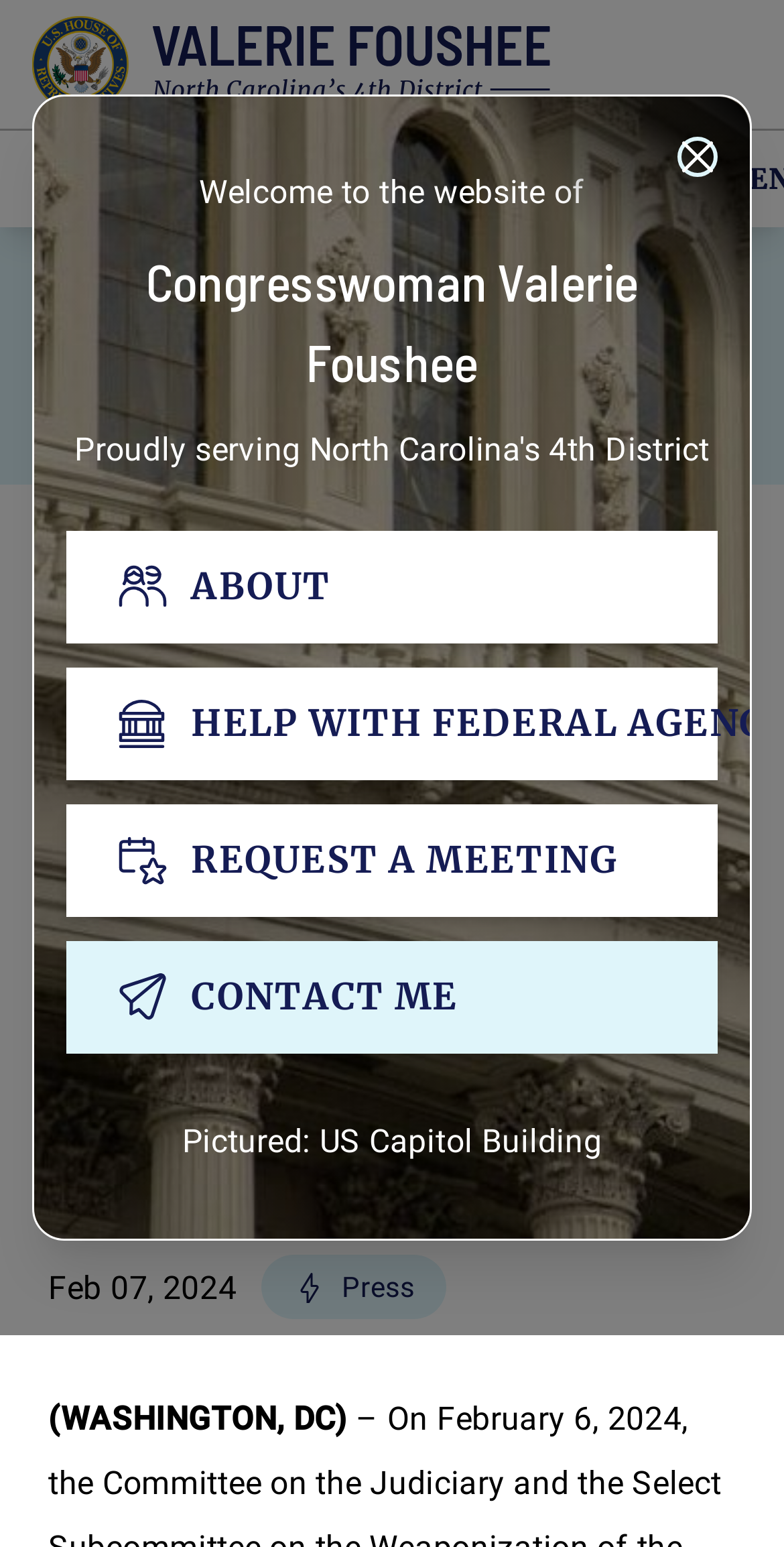What is the district number?
Give a one-word or short phrase answer based on the image.

4th